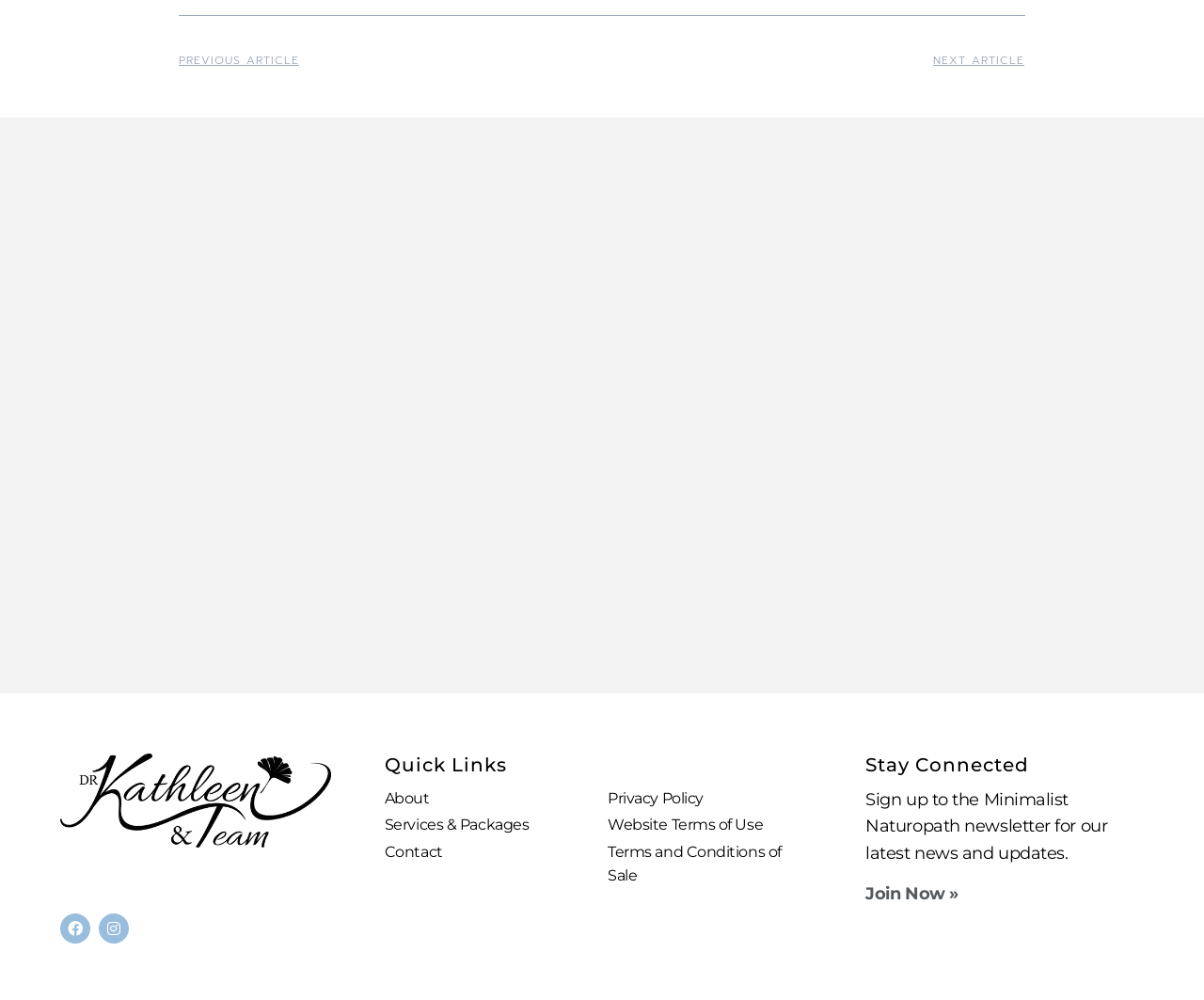Ascertain the bounding box coordinates for the UI element detailed here: "Services & Packages". The coordinates should be provided as [left, top, right, bottom] with each value being a float between 0 and 1.

[0.319, 0.813, 0.489, 0.837]